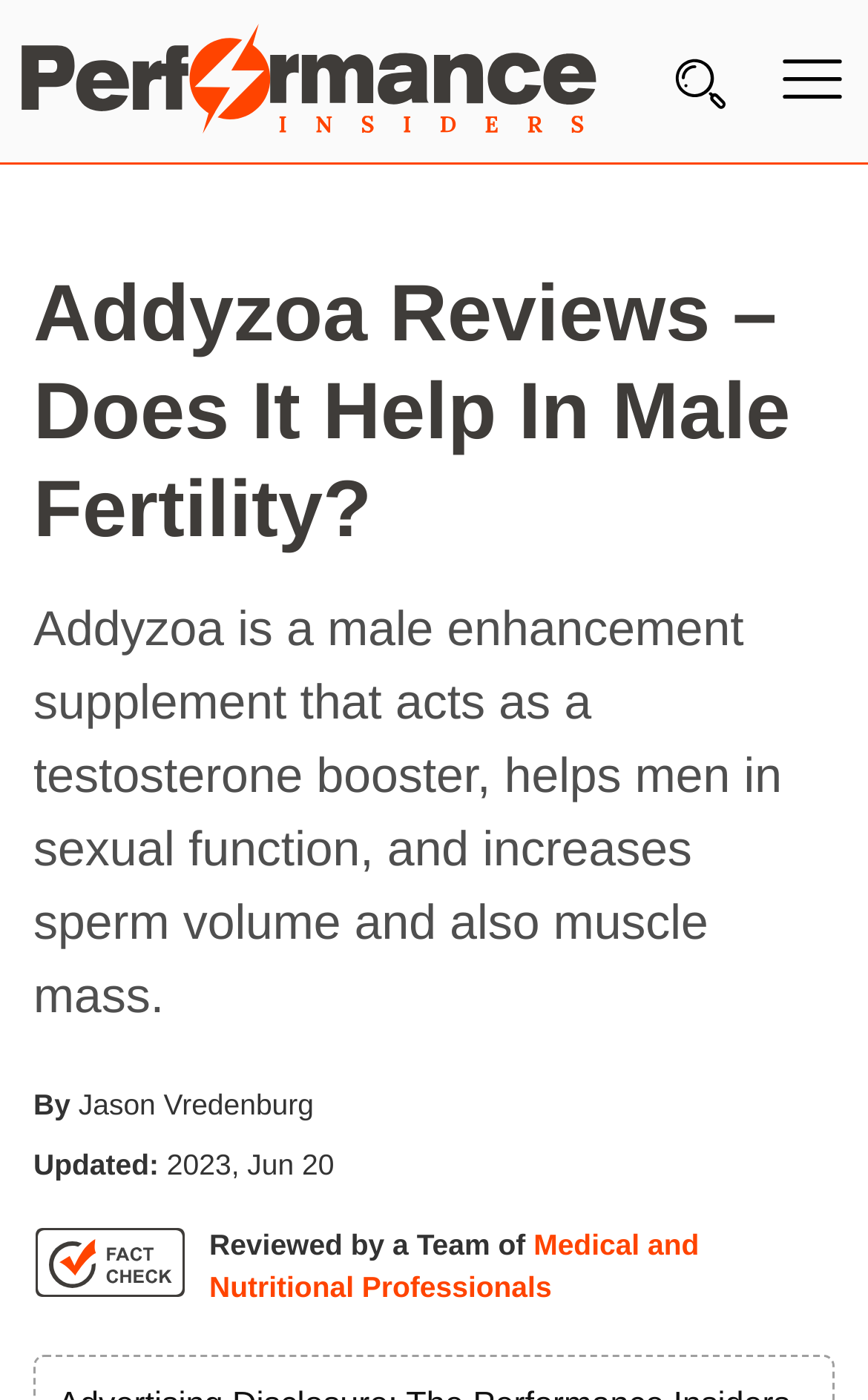What is the principal heading displayed on the webpage?

Addyzoa Reviews – Does It Help In Male Fertility?